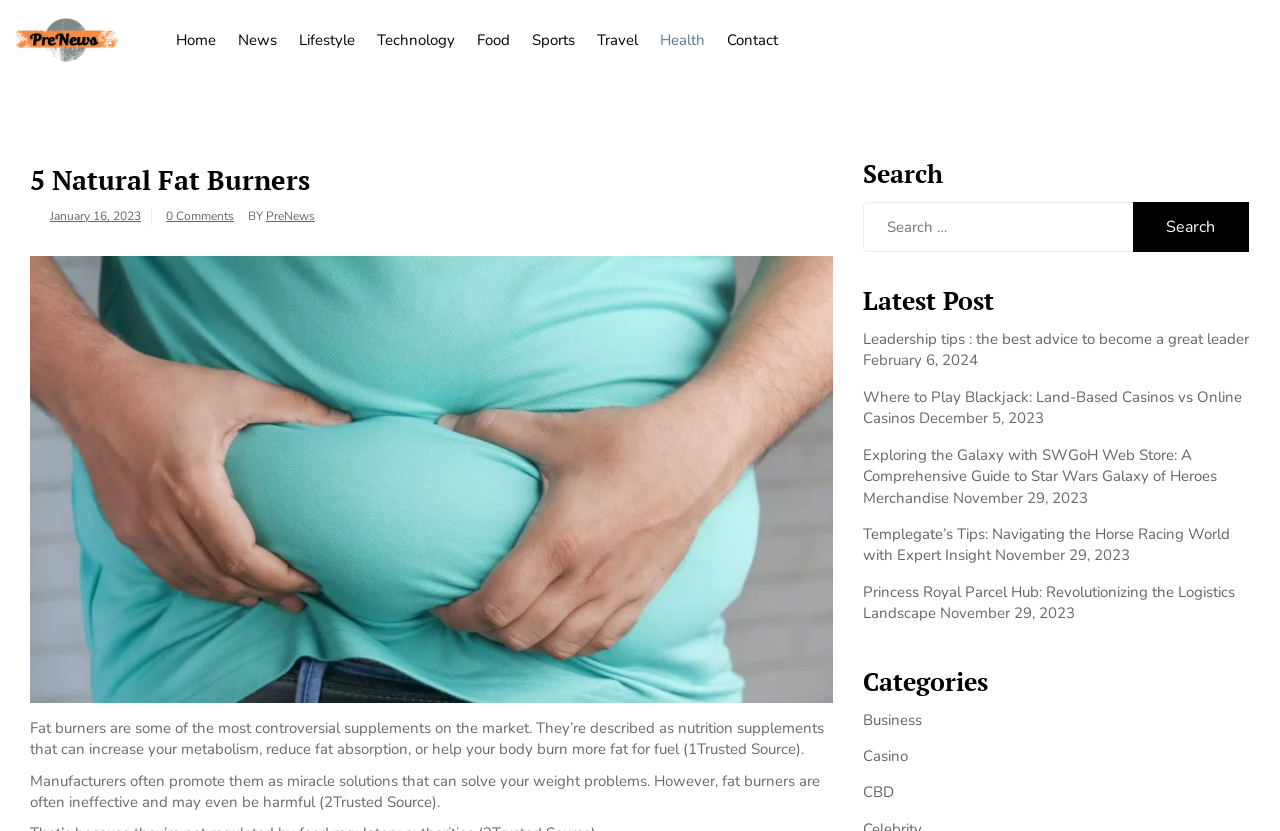Given the element description parent_node: PreNews, predict the bounding box coordinates for the UI element in the webpage screenshot. The format should be (top-left x, top-left y, bottom-right x, bottom-right y), and the values should be between 0 and 1.

[0.012, 0.012, 0.094, 0.075]